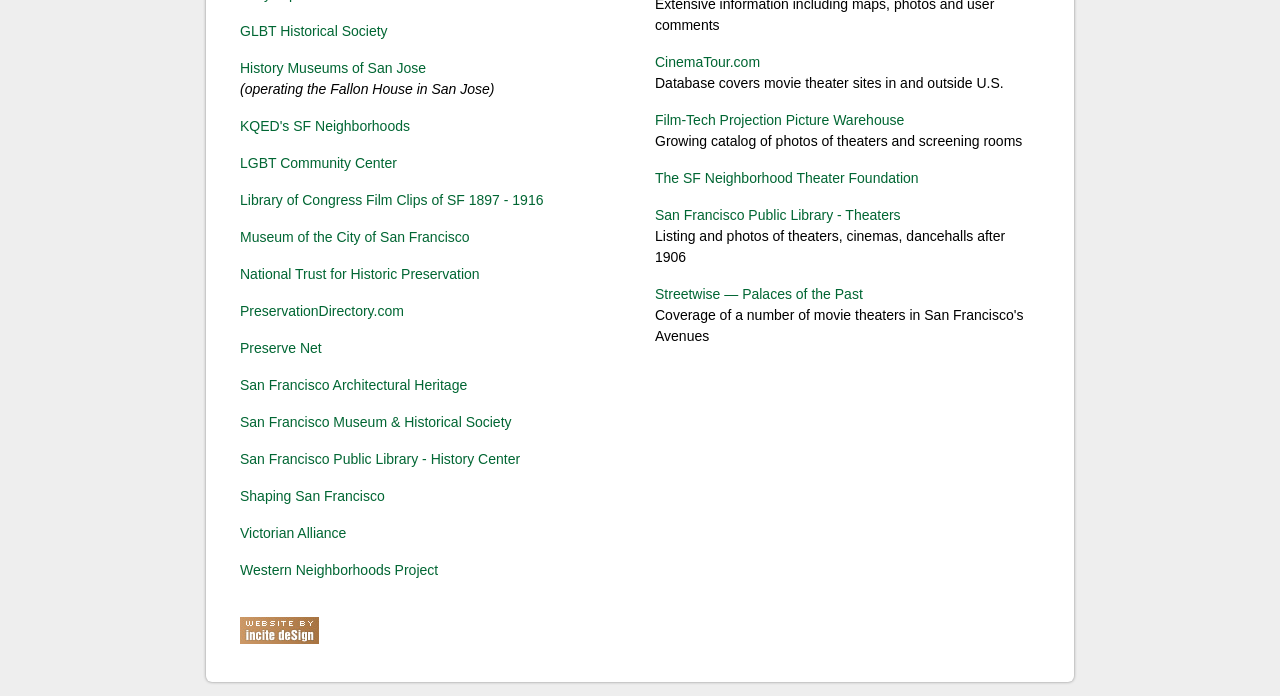Find the bounding box of the element with the following description: "Film-Tech Projection Picture Warehouse". The coordinates must be four float numbers between 0 and 1, formatted as [left, top, right, bottom].

[0.512, 0.161, 0.706, 0.184]